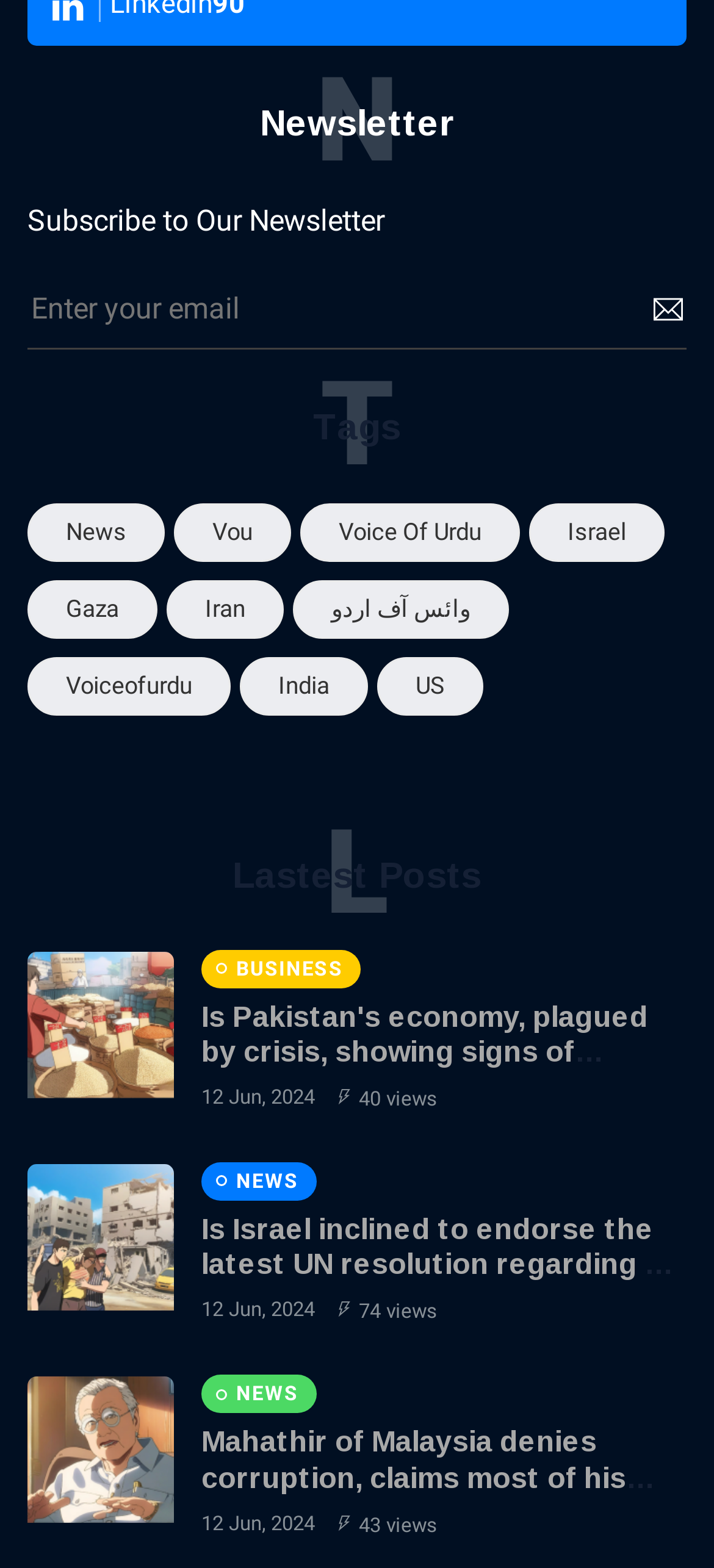Identify the bounding box coordinates for the element that needs to be clicked to fulfill this instruction: "Enter your email". Provide the coordinates in the format of four float numbers between 0 and 1: [left, top, right, bottom].

[0.038, 0.172, 0.962, 0.223]